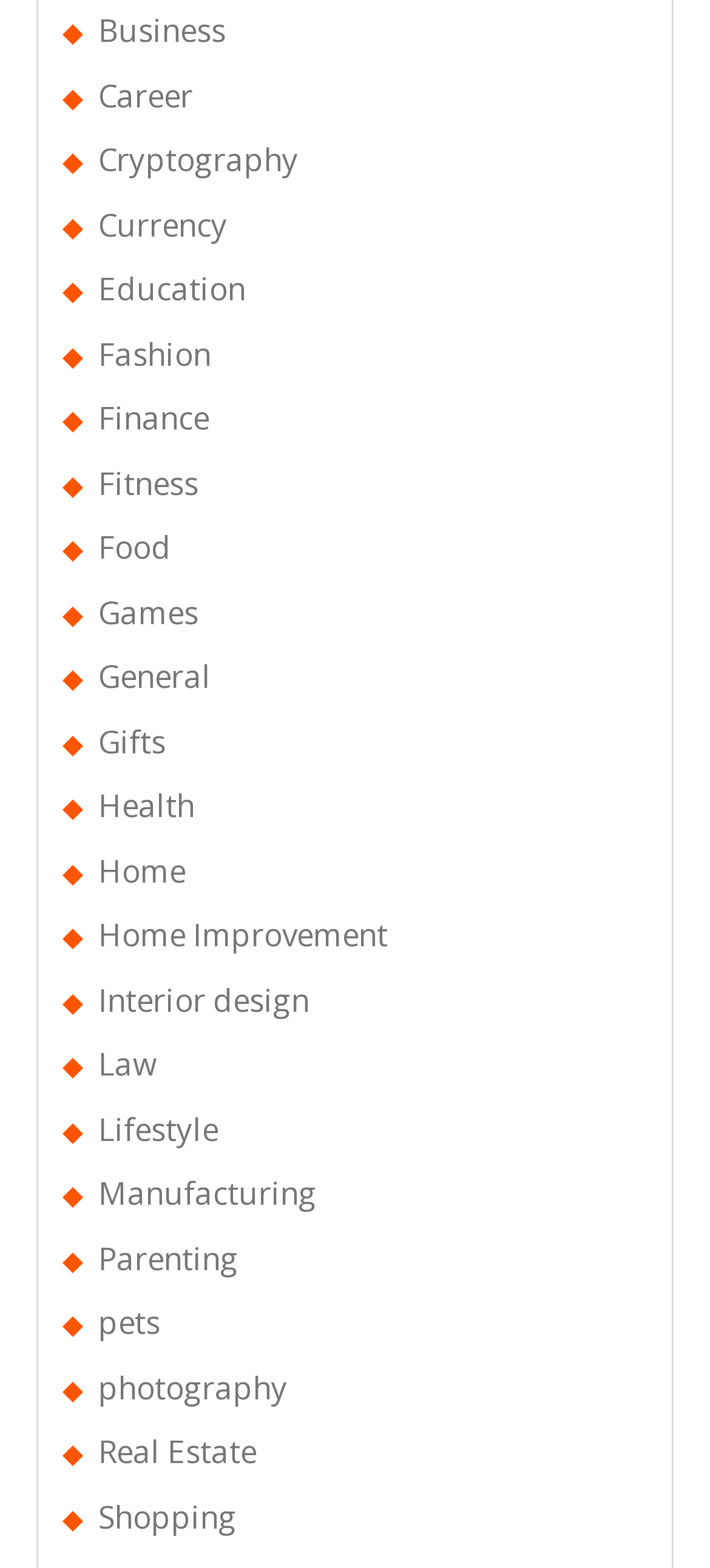How many categories are available?
Provide a detailed answer to the question, using the image to inform your response.

I counted the number of link elements under the root element, and there are 24 categories available, ranging from 'Business' to 'Shopping'.